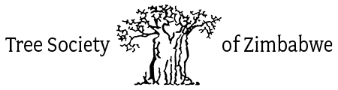Give a detailed account of the visual content in the image.

The image features the logo of the "Tree Society of Zimbabwe," showcasing the organization's commitment to promoting knowledge and appreciation of trees. The design intricately integrates artistic representations of trees, symbolizing growth, nature, and community engagement. Positioned alongside the text, the logo embodies the essence of the society, which is open to anyone interested in learning more about trees. This visual reinforces the society's mission to foster an appreciation for Zimbabwe's rich botanical heritage.